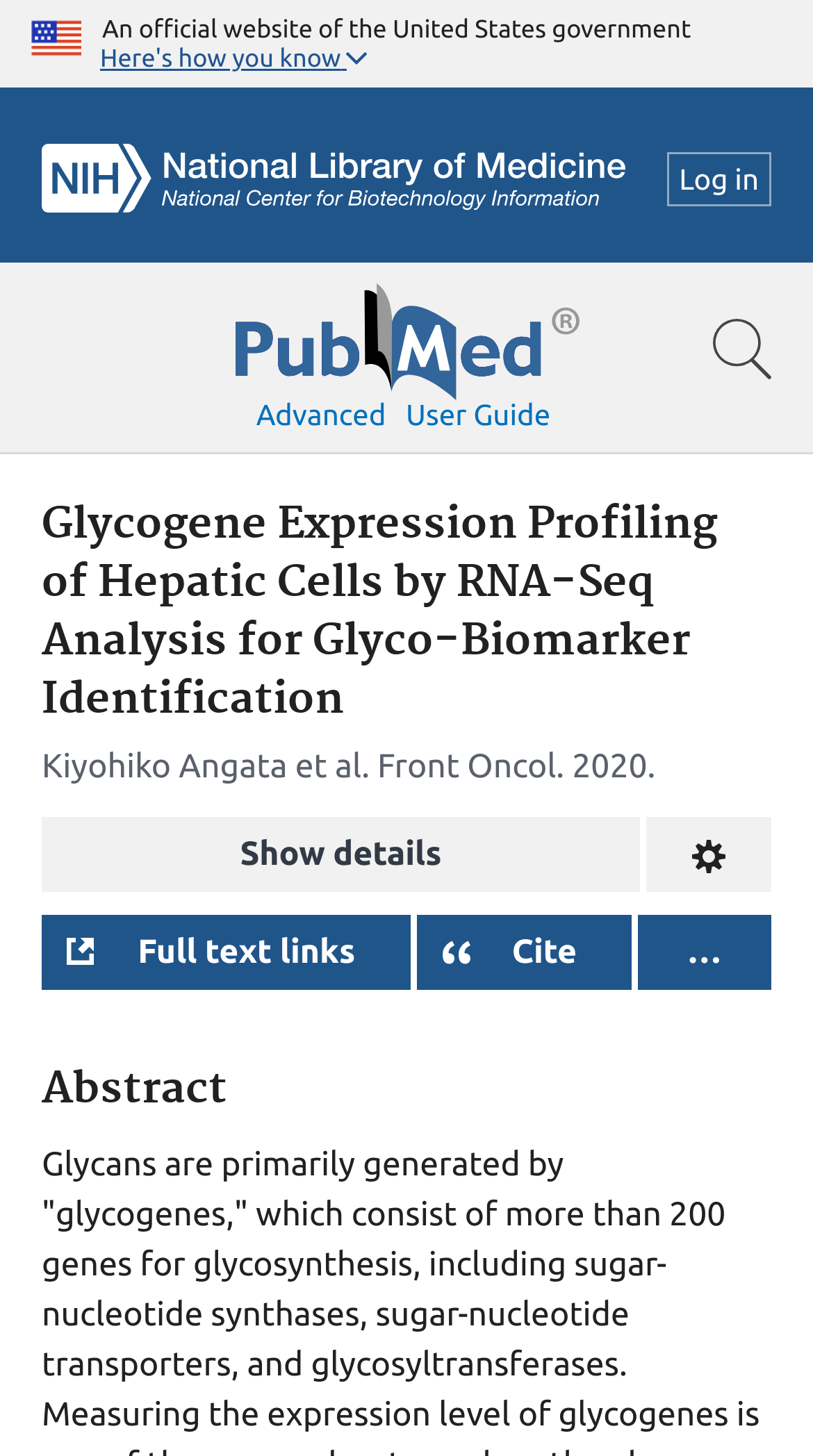What is the publication date of the article?
Refer to the image and give a detailed answer to the question.

The time element with the text '2020' suggests that the article was published in the year 2020, although the exact date is not specified.